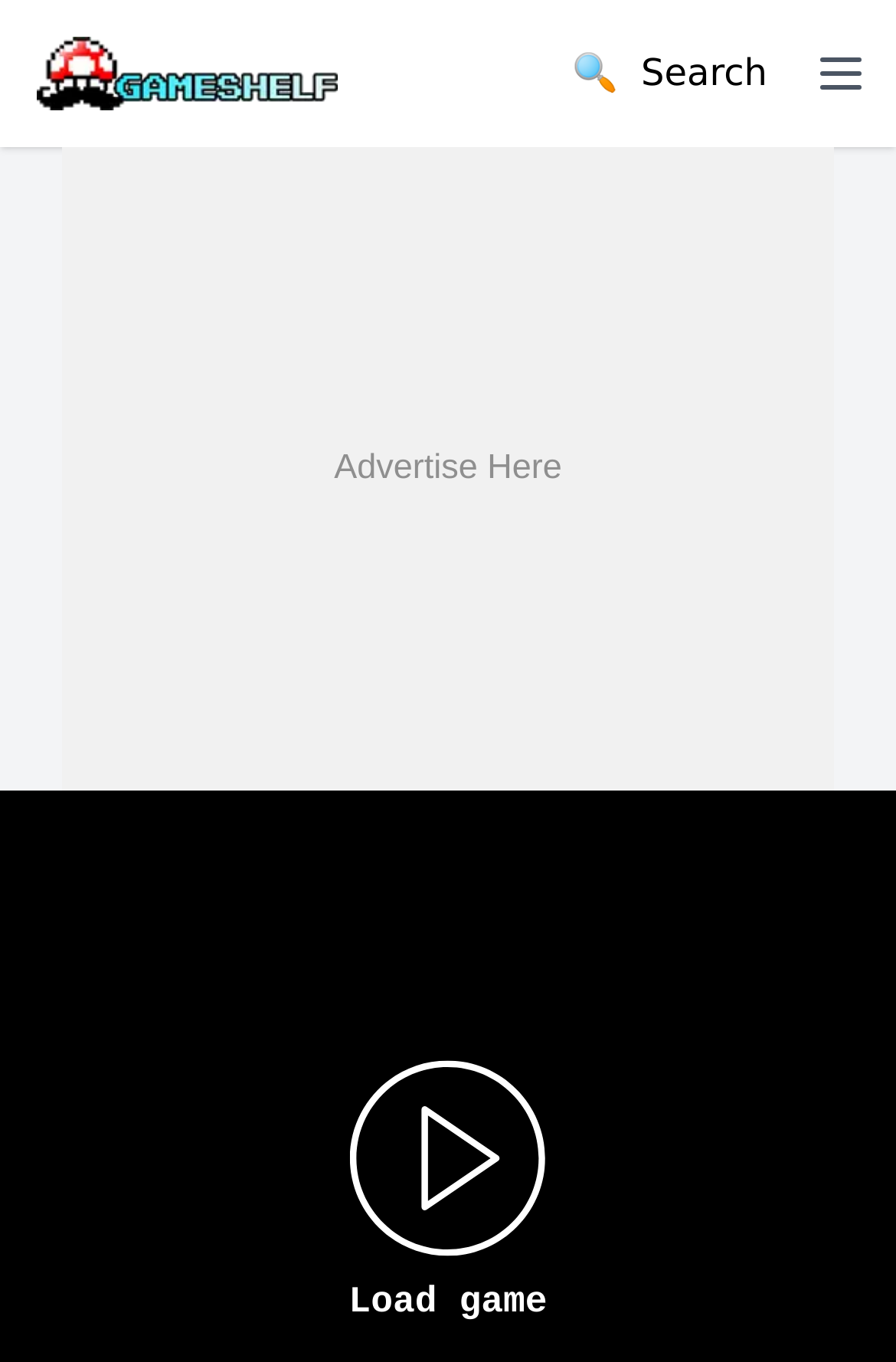Give a short answer to this question using one word or a phrase:
How many players have played this game?

188